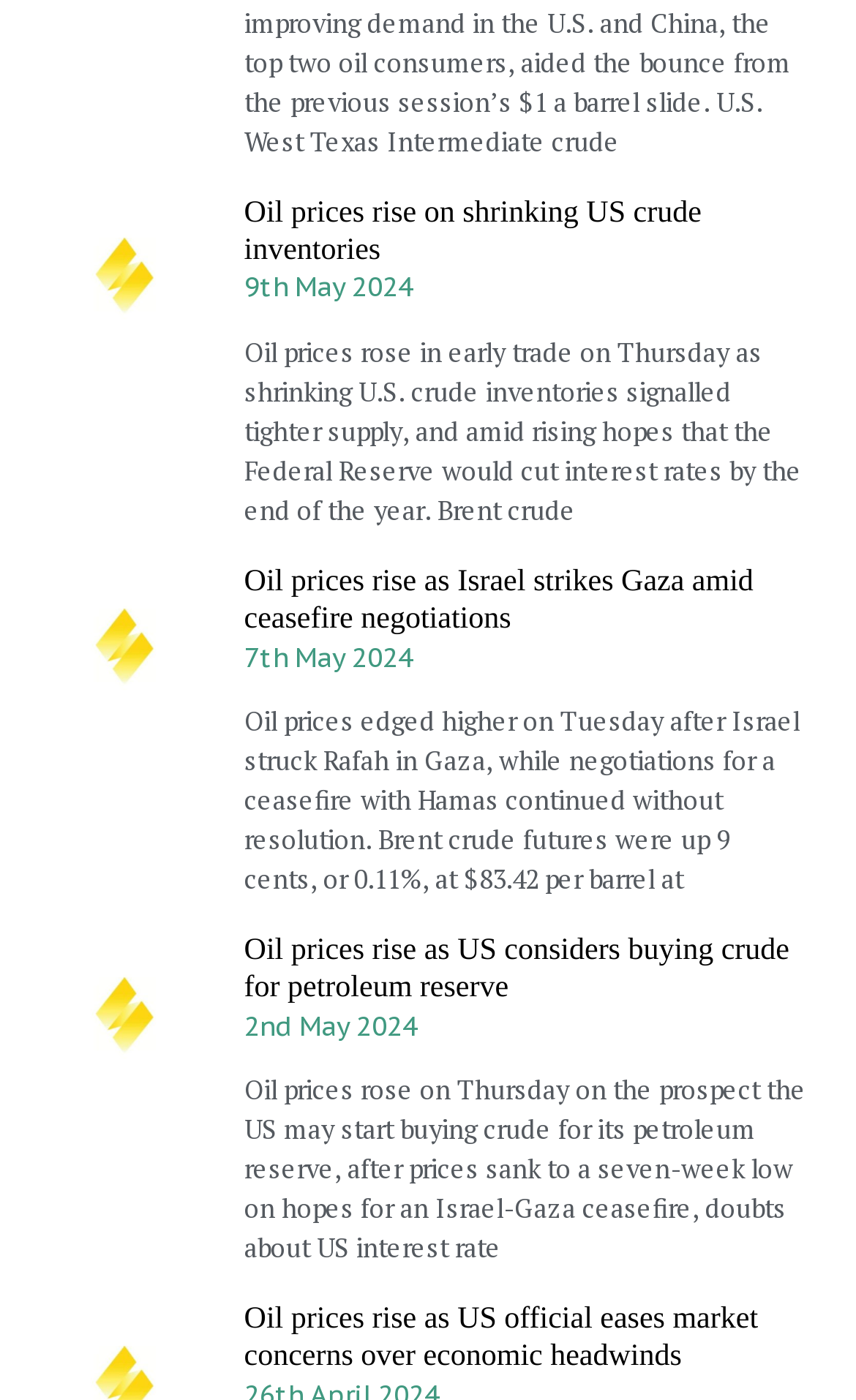How many articles are on this webpage?
Using the image, answer in one word or phrase.

4